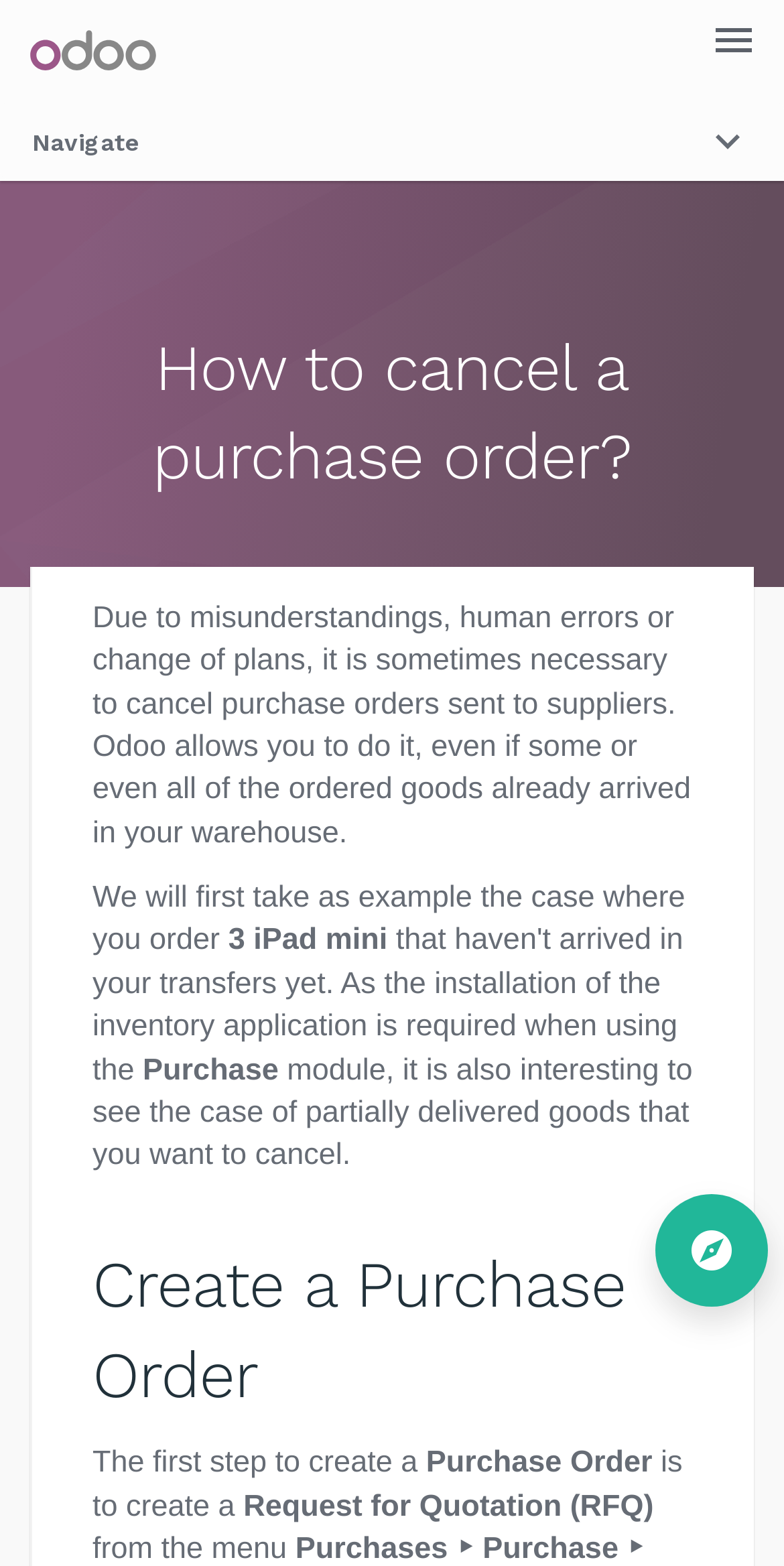What module is used to cancel a purchase order?
Based on the screenshot, provide a one-word or short-phrase response.

Purchase module